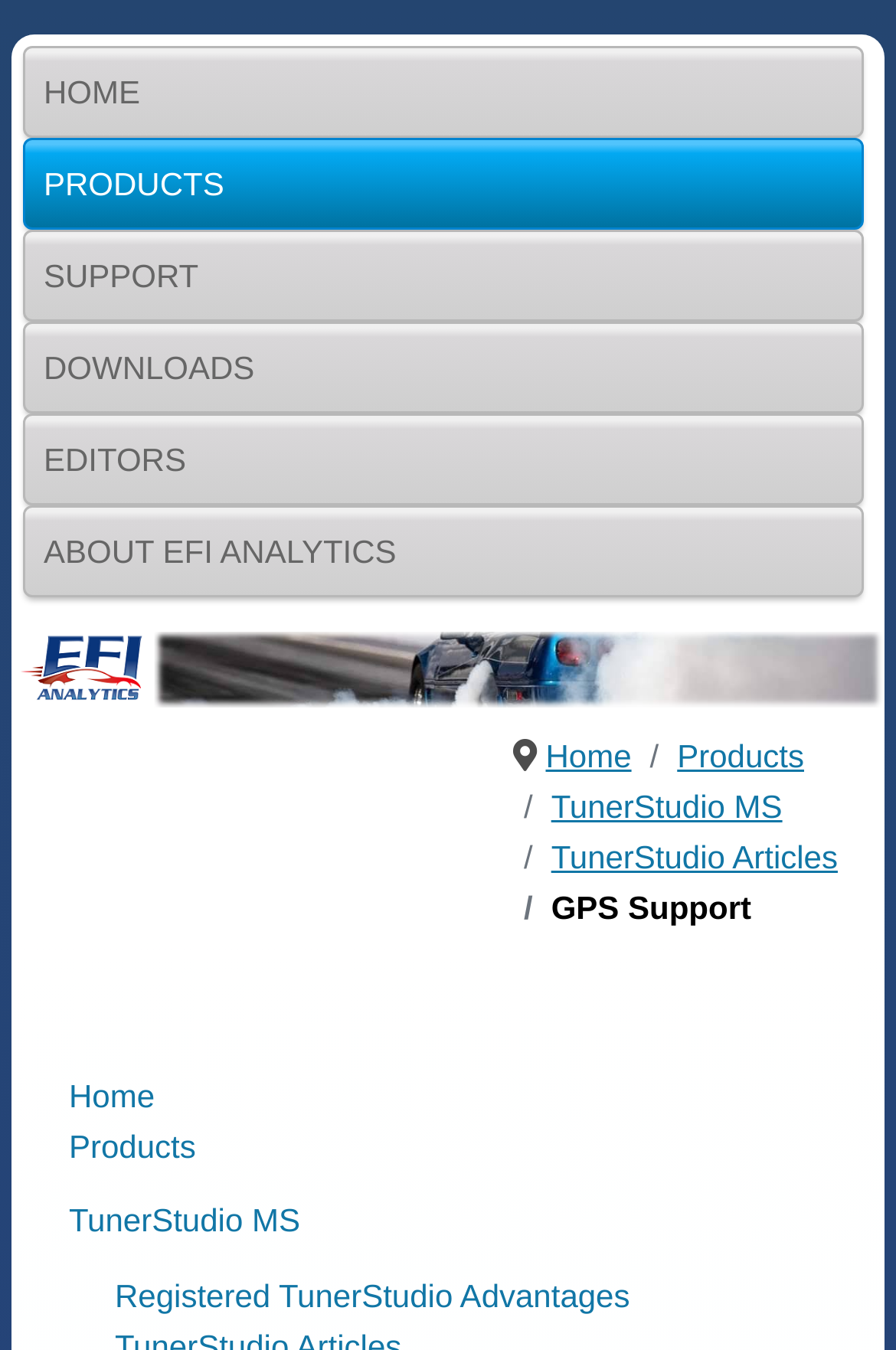Please find the bounding box coordinates of the element's region to be clicked to carry out this instruction: "access support".

[0.026, 0.17, 0.964, 0.238]